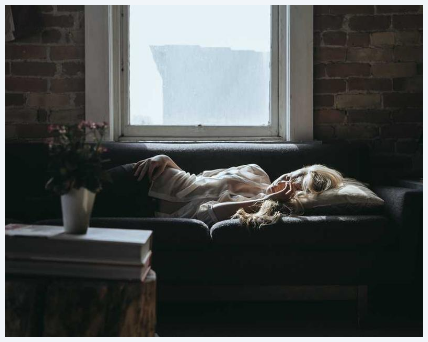Construct a detailed narrative about the image.

The image depicts a serene indoor scene featuring a woman lounging comfortably on a dark sofa. She is resting with her head propped on a soft pillow, appearing relaxed and at ease. Natural light streams through a nearby window, casting soft shadows and creating a cozy atmosphere. A small potted plant sits on a wooden table in the foreground, adding a touch of greenery to the setting. The backdrop features exposed brick walls, contributing to a rustic, inviting aesthetic. This tranquil moment seems to capture a peaceful afternoon, perfect for relaxation and contemplation.